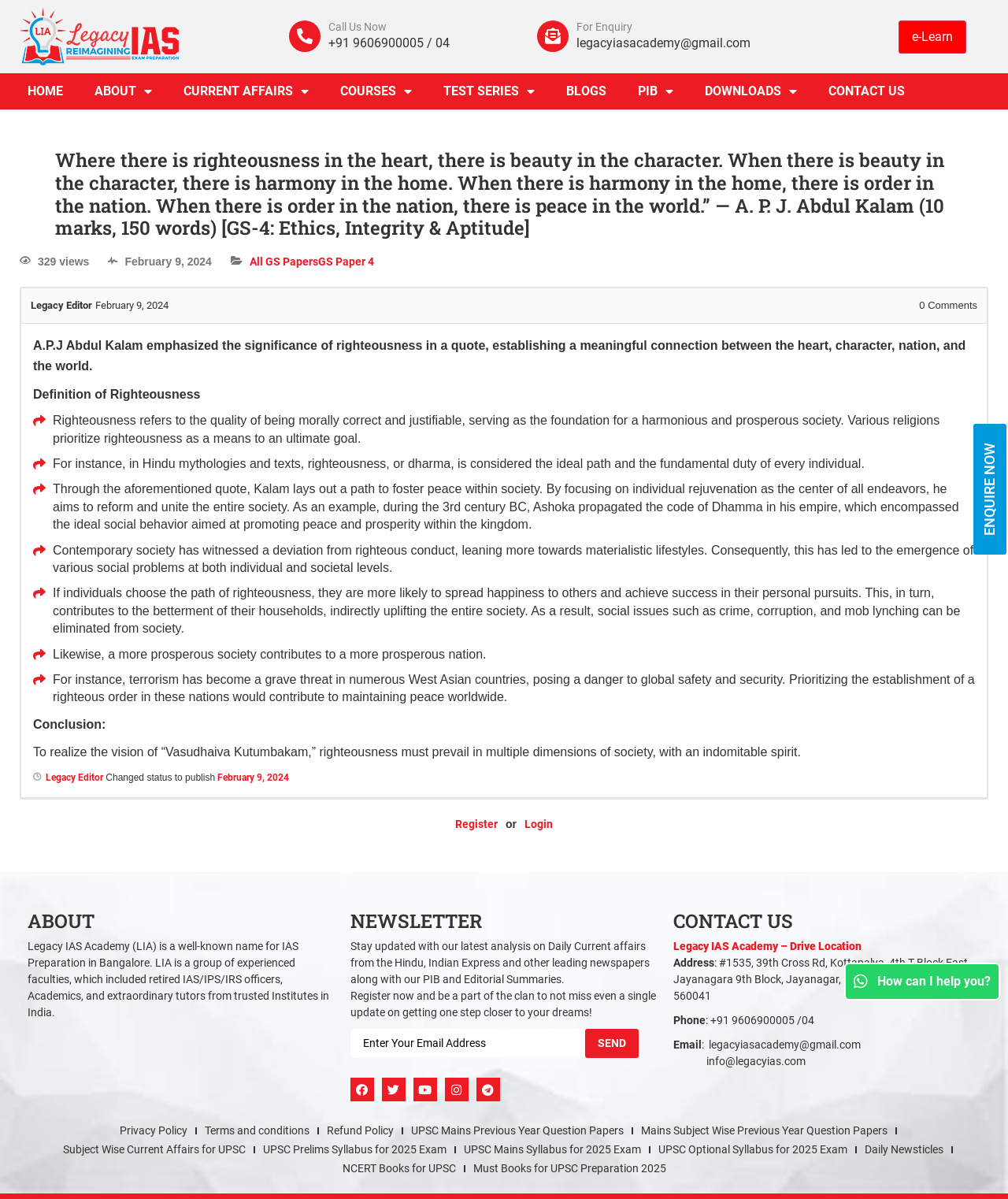Your task is to find and give the main heading text of the webpage.

Where there is righteousness in the heart, there is beauty in the character. When there is beauty in the character, there is harmony in the home. When there is harmony in the home, there is order in the nation. When there is order in the nation, there is peace in the world.” — A. P. J. Abdul Kalam (10 marks, 150 words) [GS-4: Ethics, Integrity & Aptitude]